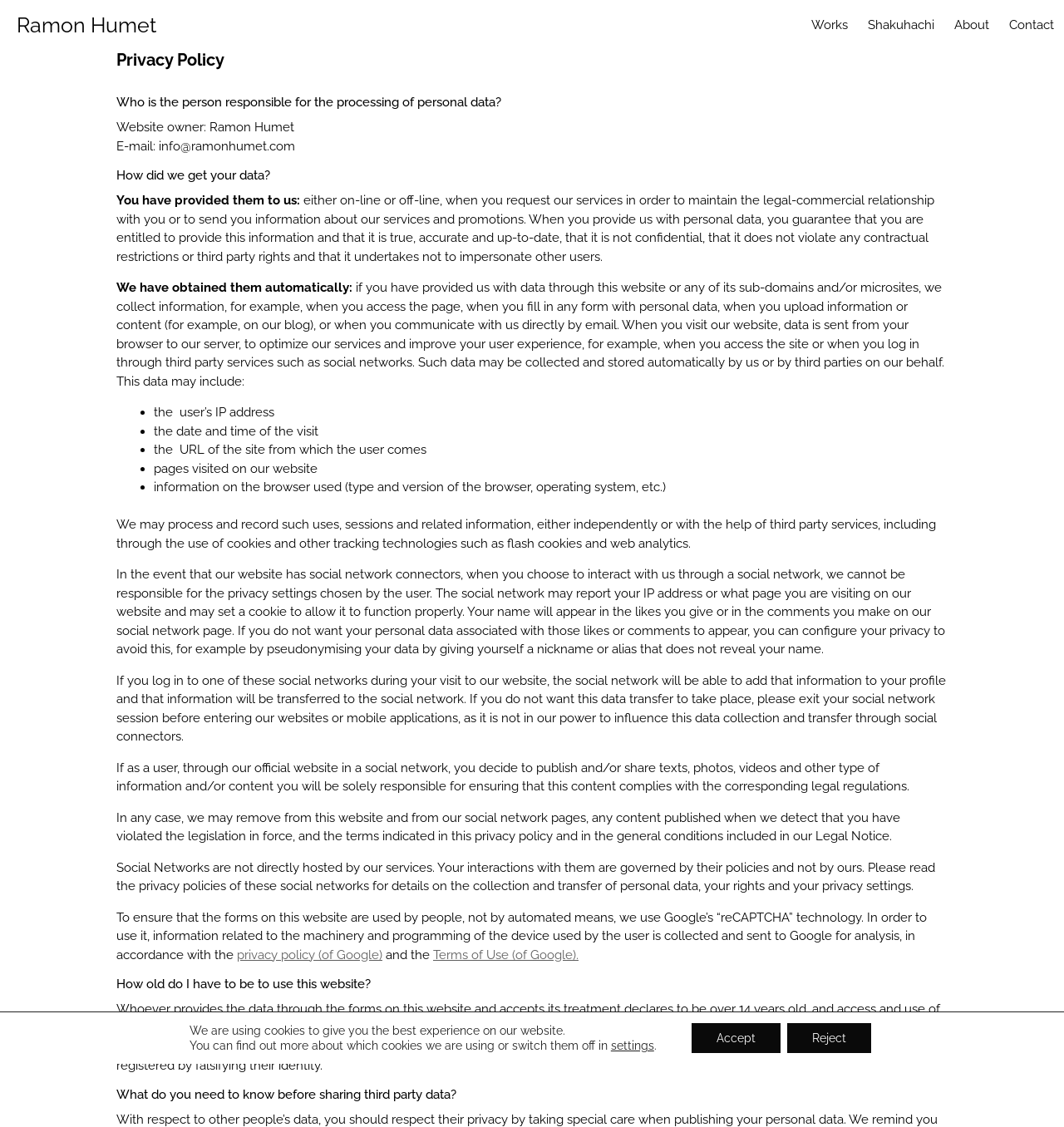Please locate the bounding box coordinates of the element that should be clicked to complete the given instruction: "Learn about Shakuhachi".

[0.806, 0.0, 0.888, 0.044]